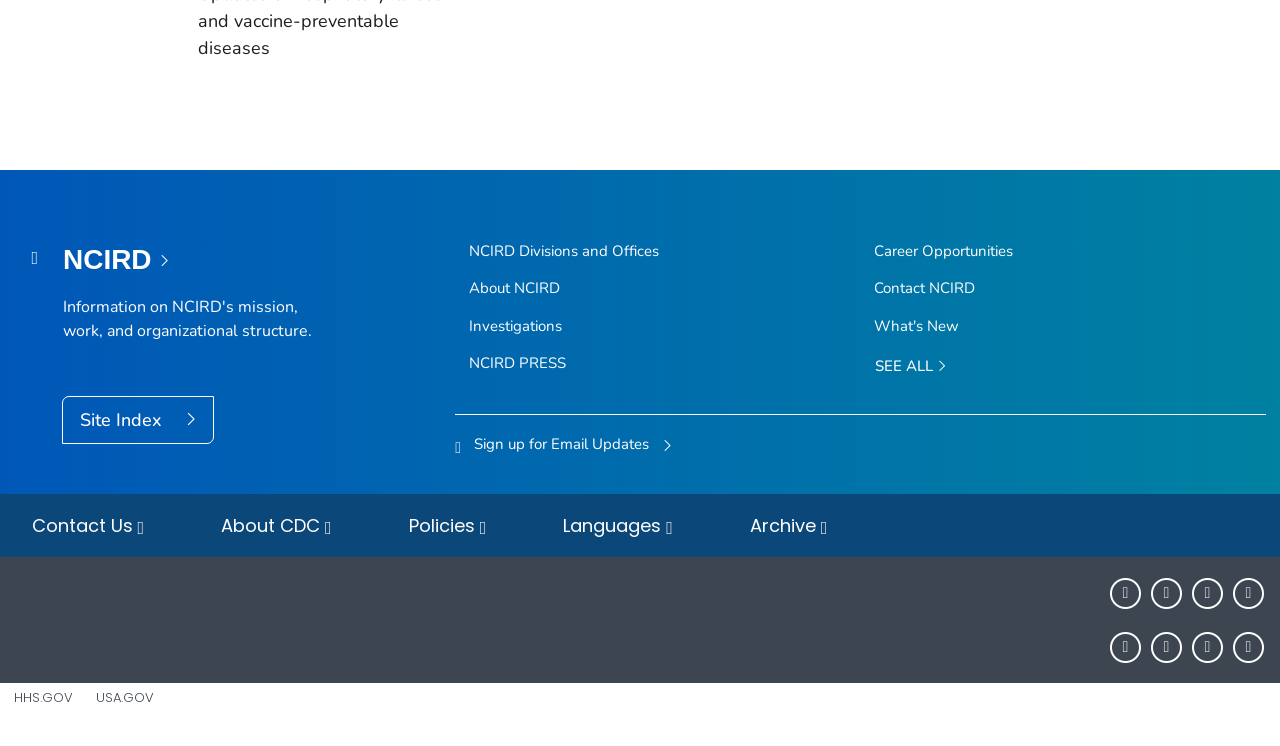Pinpoint the bounding box coordinates of the element that must be clicked to accomplish the following instruction: "Visit Site Index page". The coordinates should be in the format of four float numbers between 0 and 1, i.e., [left, top, right, bottom].

[0.049, 0.531, 0.166, 0.593]